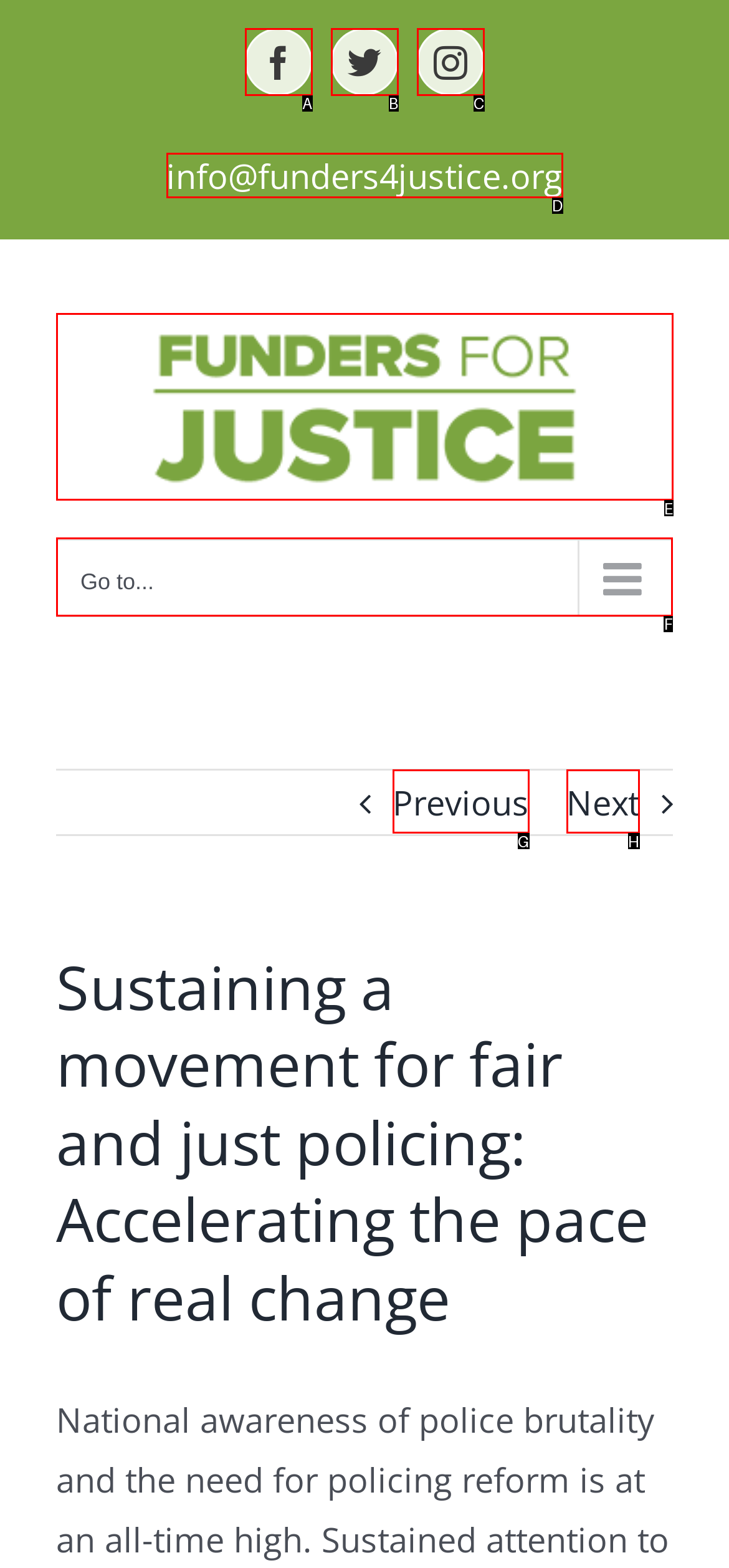Which lettered option should be clicked to achieve the task: Go to main menu? Choose from the given choices.

F